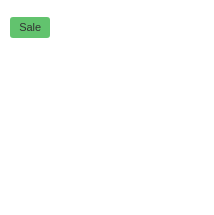Respond to the question below with a single word or phrase:
What is the purpose of the 'Sale' label?

To attract attention